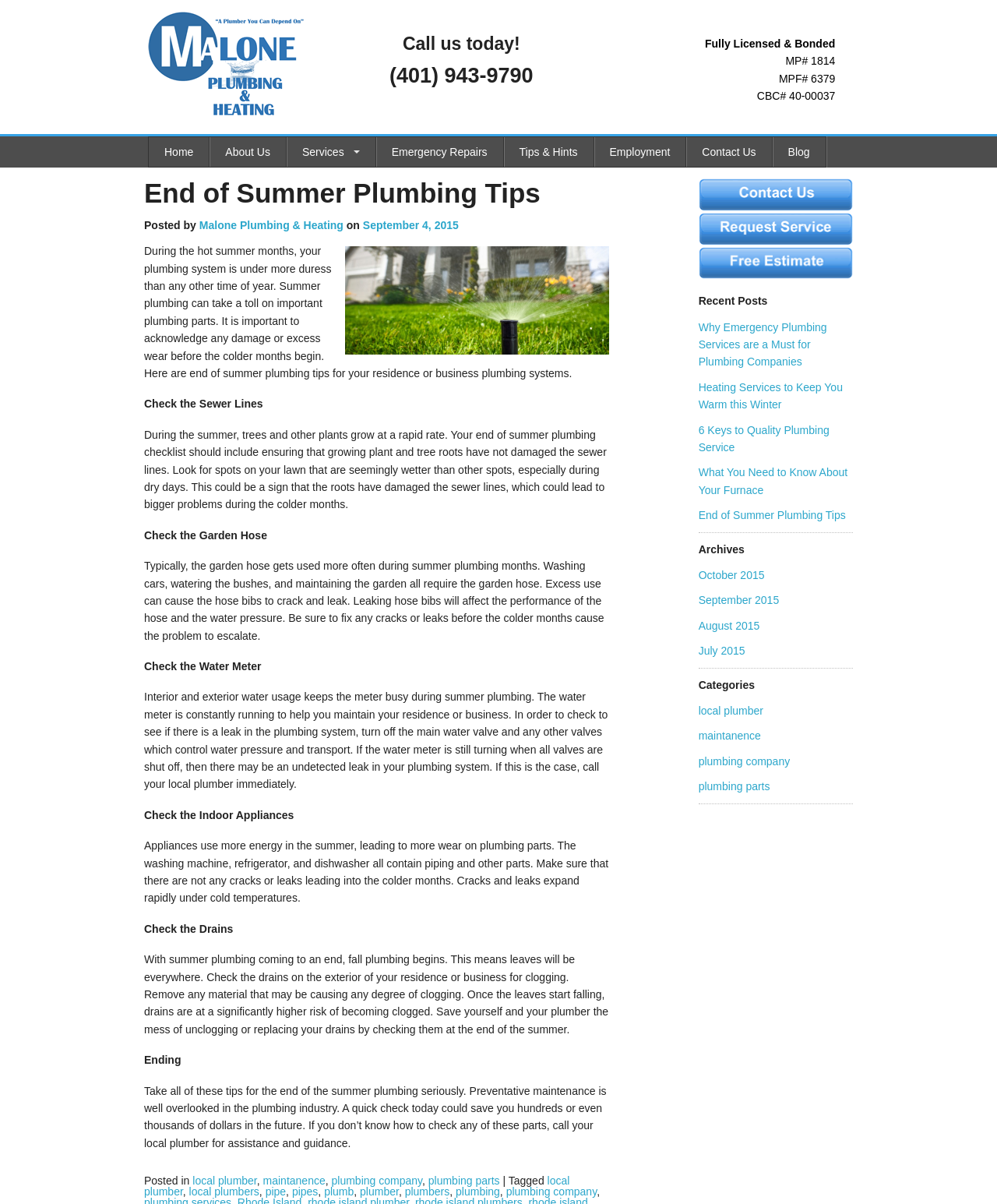What is the phone number to call for emergency repairs?
Based on the screenshot, give a detailed explanation to answer the question.

I found the phone number by looking at the top of the page, where I saw a heading element with the text '(401) 943-9790' next to the text 'Call us today!'.